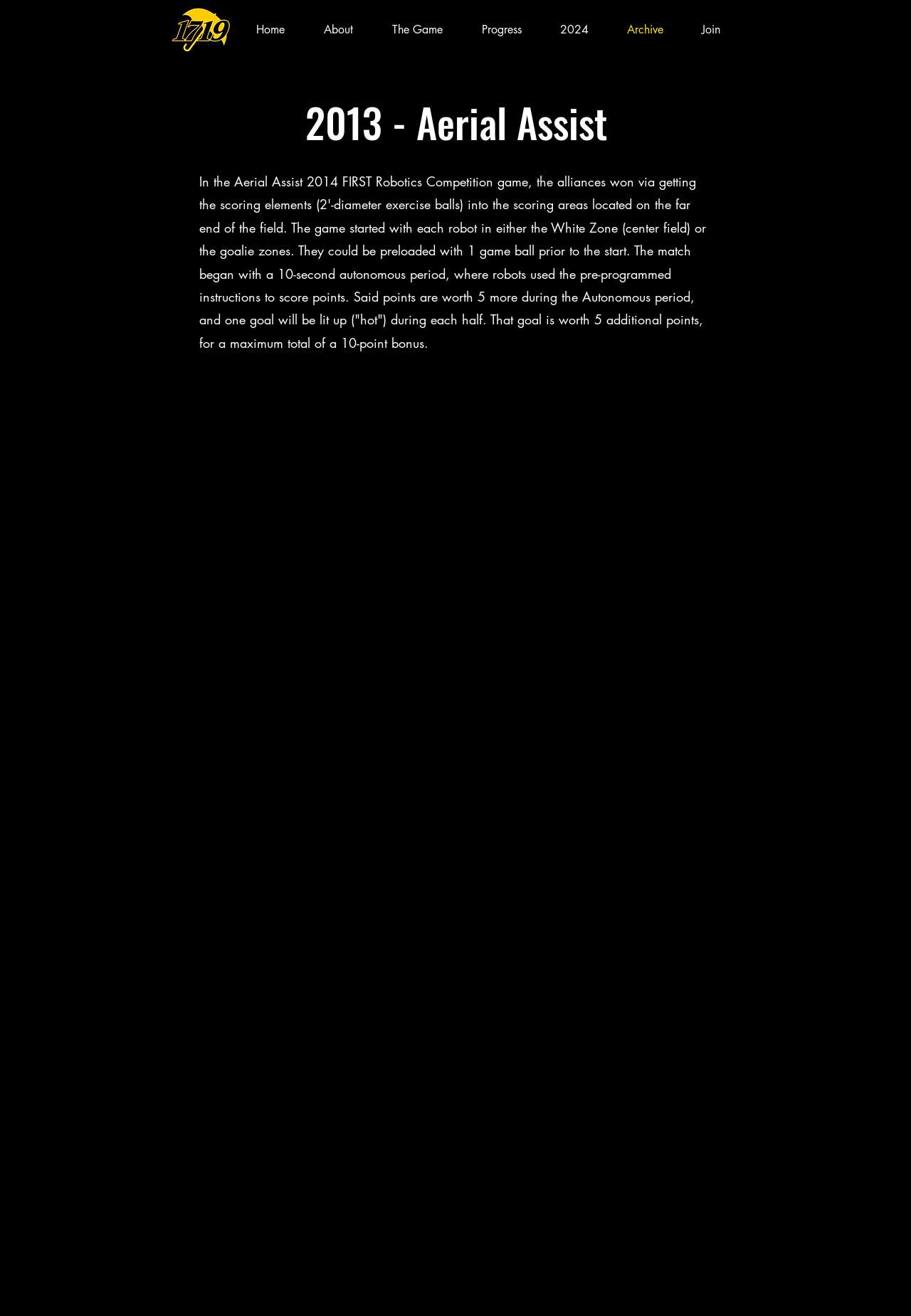What is the maximum total bonus points for a goal?
Analyze the screenshot and provide a detailed answer to the question.

According to the text, one goal will be lit up ('hot') during each half, and that goal is worth 5 additional points, for a maximum total of a 10-point bonus.